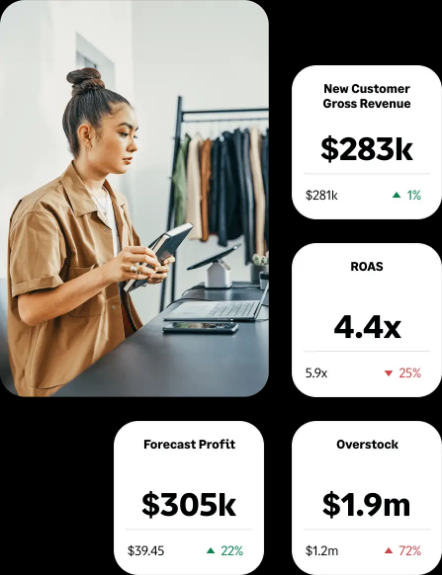Please reply with a single word or brief phrase to the question: 
What is the percentage change in 'ROAS'?

25% decline